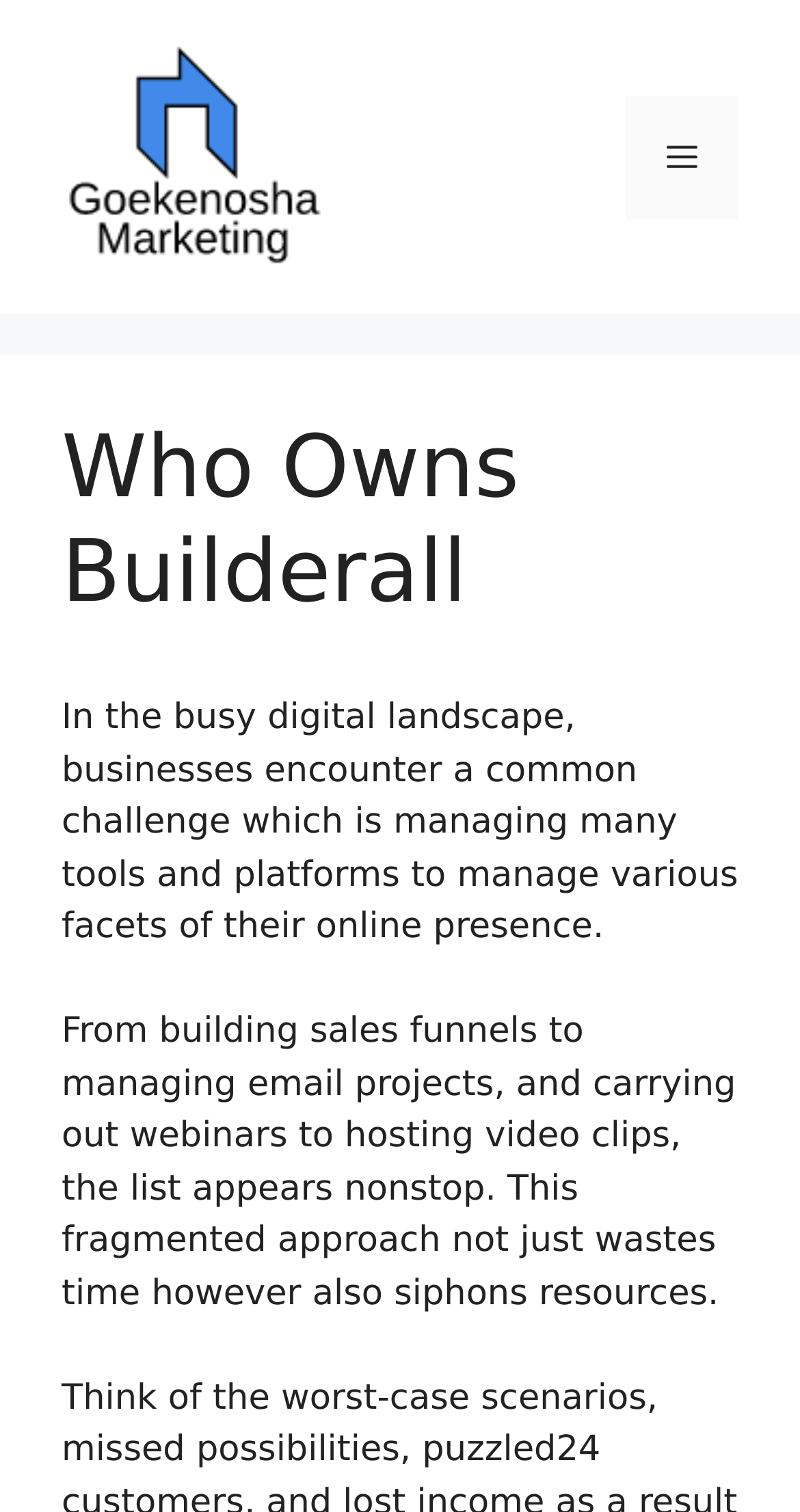Provide your answer to the question using just one word or phrase: What is the purpose of the 'Menu' button?

To toggle navigation